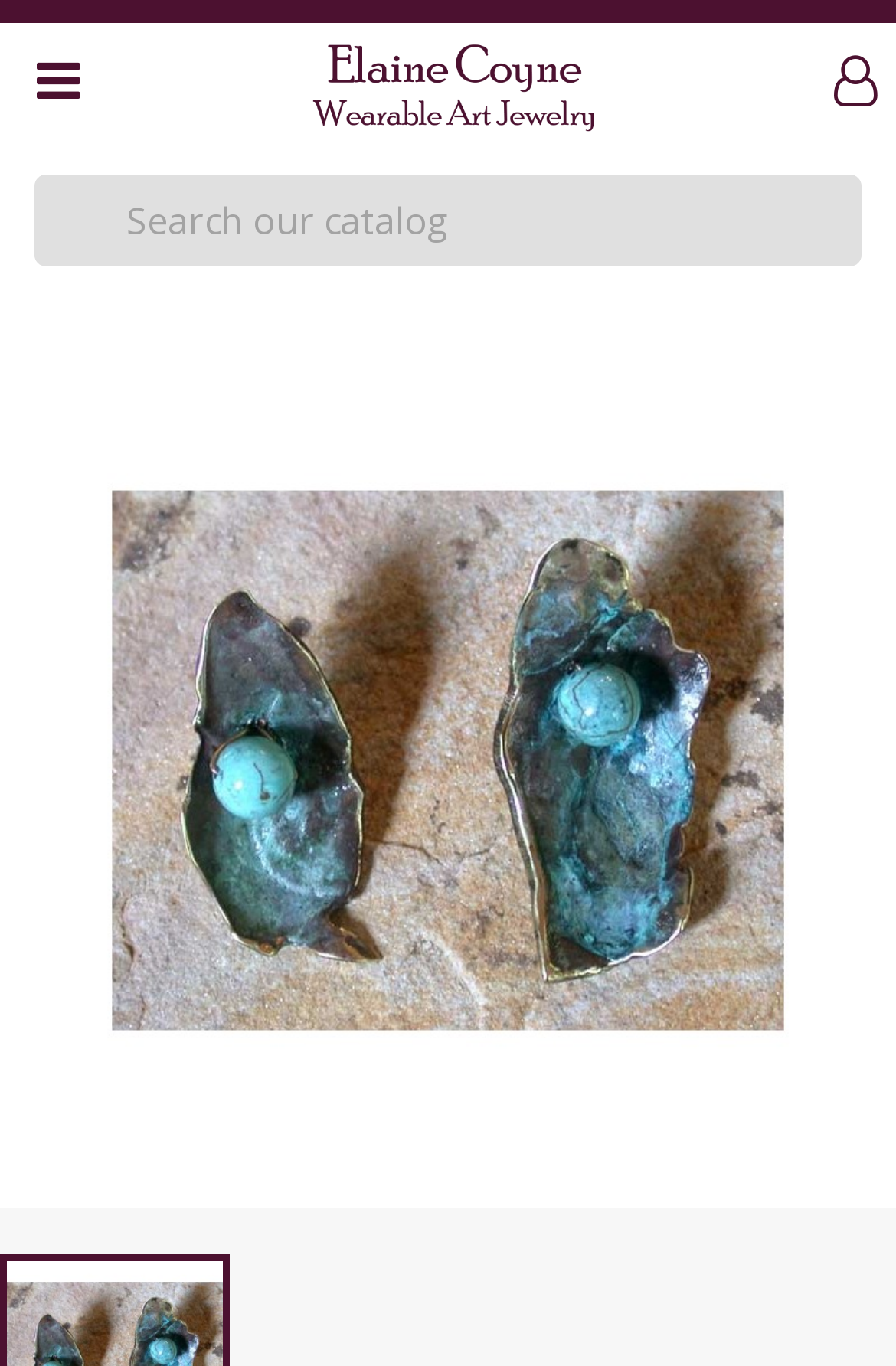Using the element description Search, predict the bounding box coordinates for the UI element. Provide the coordinates in (top-left x, top-left y, bottom-right x, bottom-right y) format with values ranging from 0 to 1.

[0.926, 0.128, 0.956, 0.195]